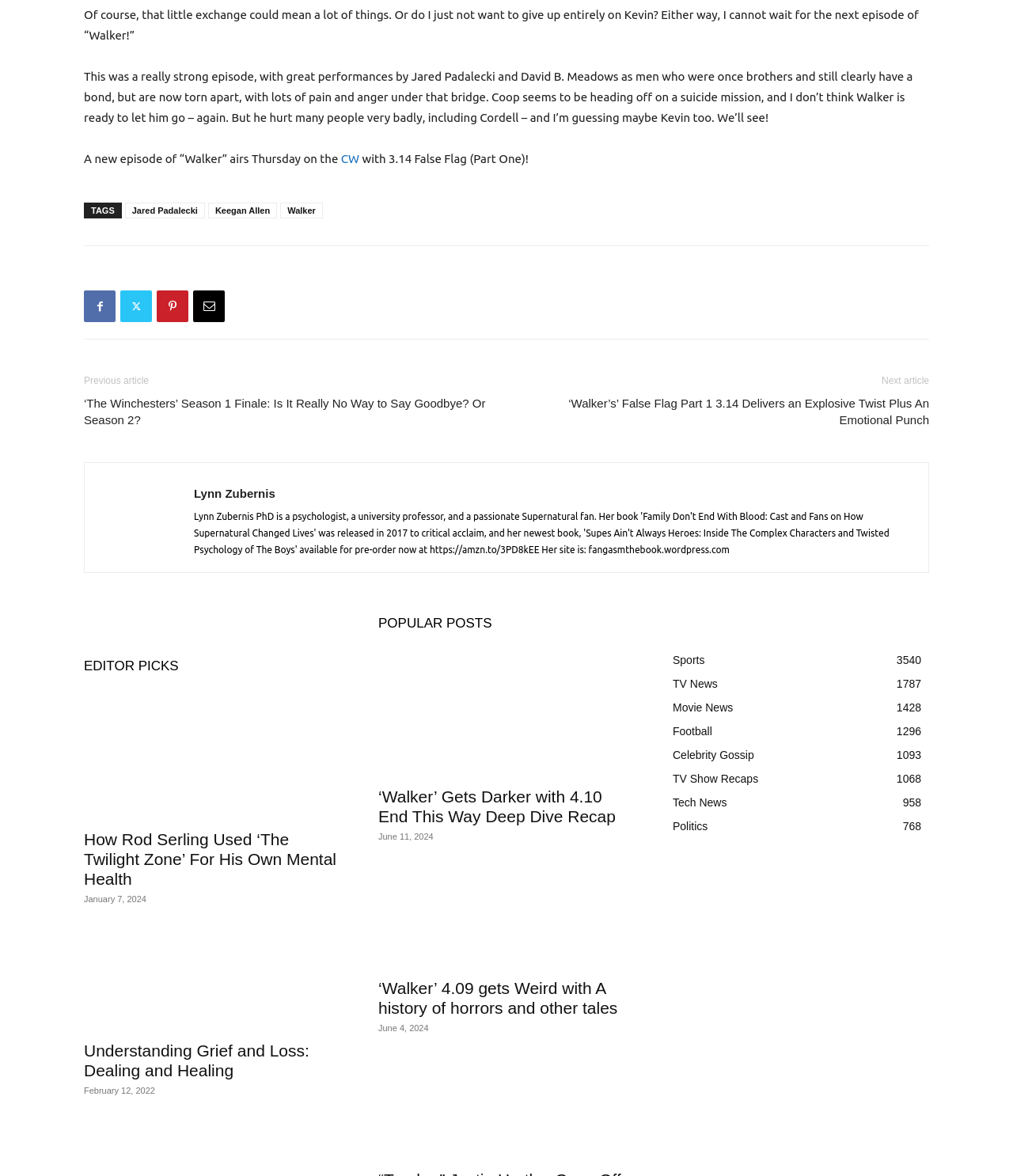Given the description Football1296, predict the bounding box coordinates of the UI element. Ensure the coordinates are in the format (top-left x, top-left y, bottom-right x, bottom-right y) and all values are between 0 and 1.

[0.664, 0.617, 0.703, 0.627]